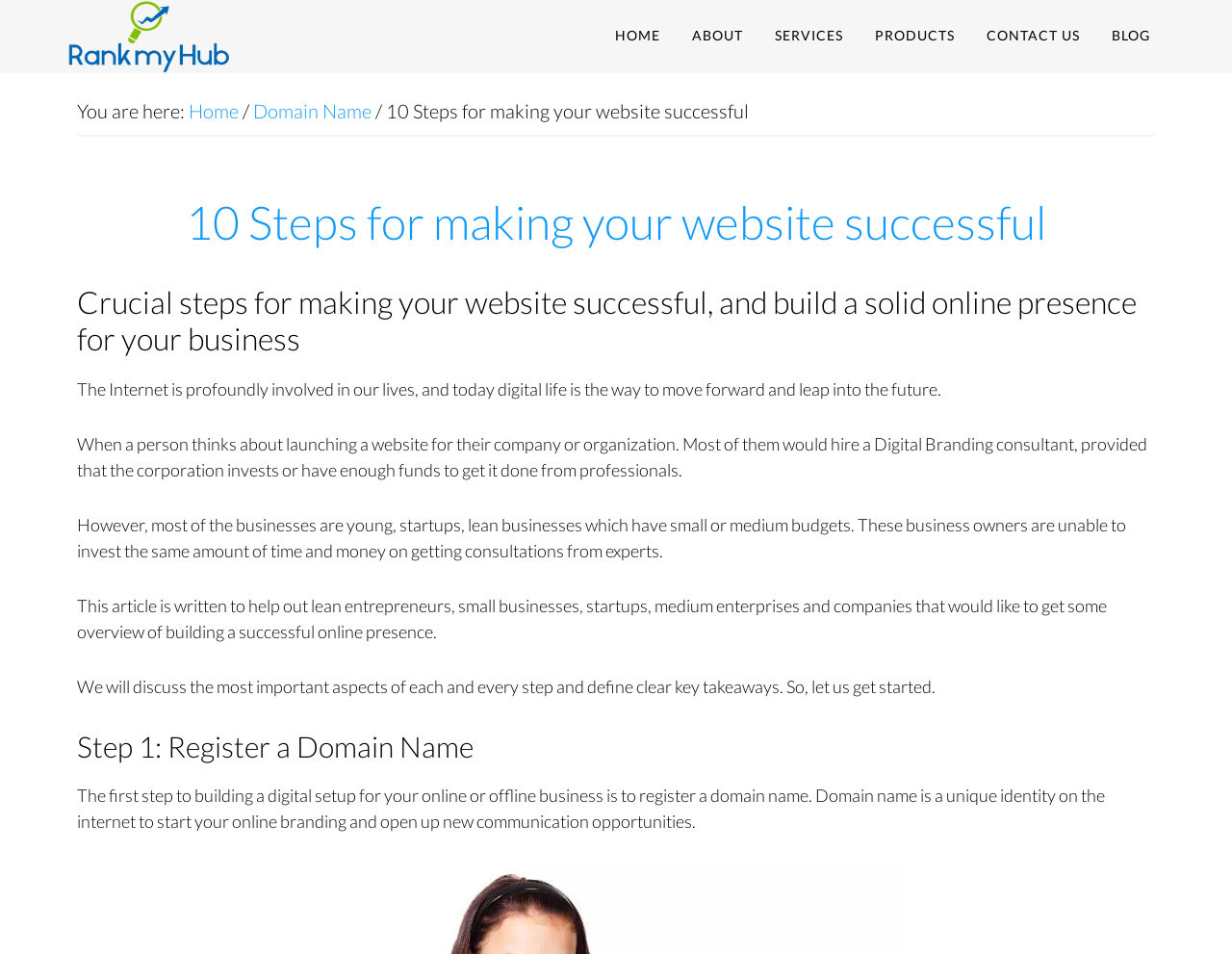Respond with a single word or phrase to the following question:
What is the current webpage about?

Making a website successful